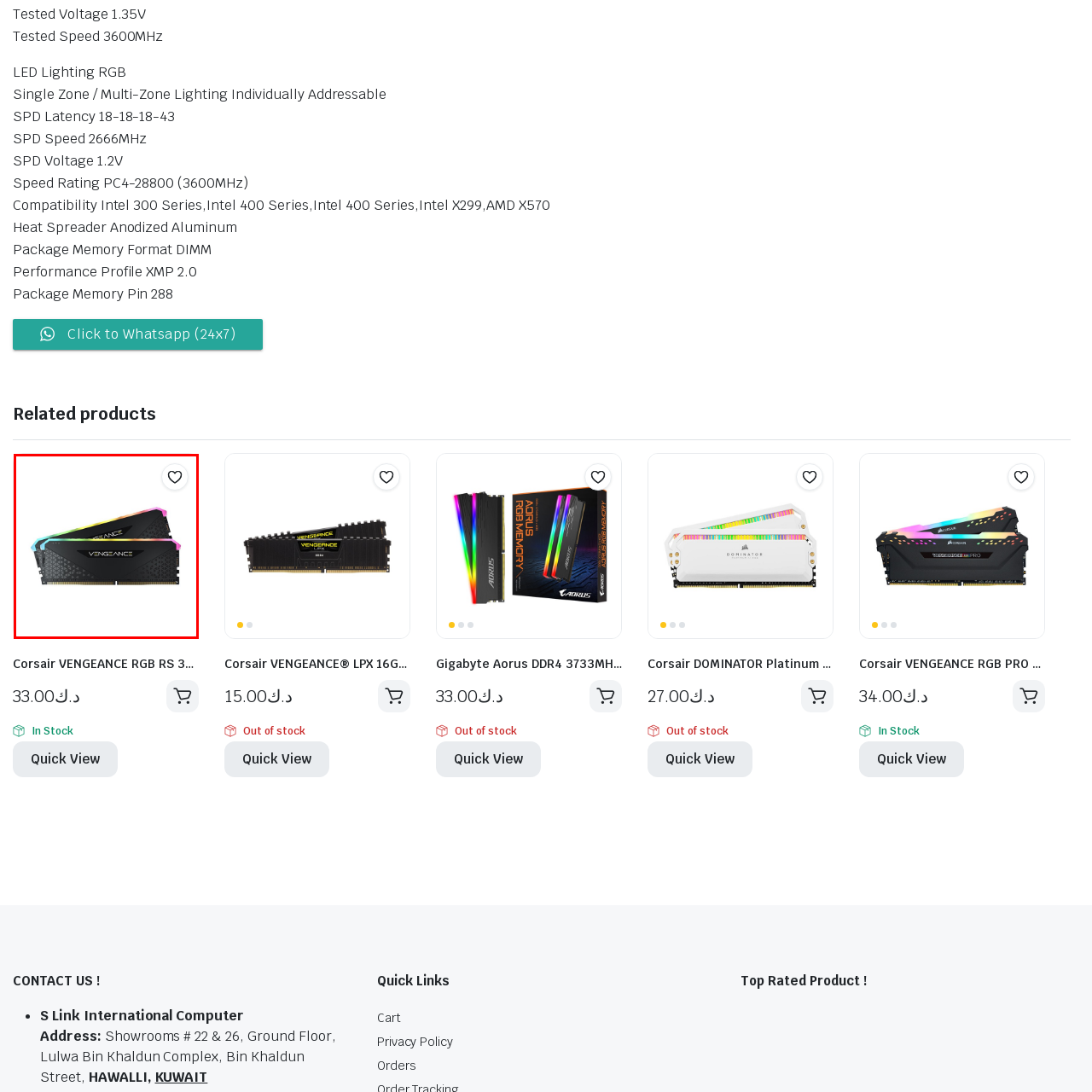Offer an in-depth description of the image encased within the red bounding lines.

This image showcases the **Corsair VENGEANCE RGB RS 32GB (2 x 16GB) DDR4 DRAM** memory kit, designed for high-performance computing. It features a sleek design with vibrant RGB lighting accents, making it not only functional but visually appealing within any gaming or professional setup. The memory operates at a speed of **3600MHz** and has a latency of **C18**, providing optimal performance for demanding applications and gaming. Additionally, its compatibility spans various Intel and AMD platforms, ensuring versatility for users. The image also highlights a heart icon, indicating the option to add this product to a wishlist for future purchase consideration.